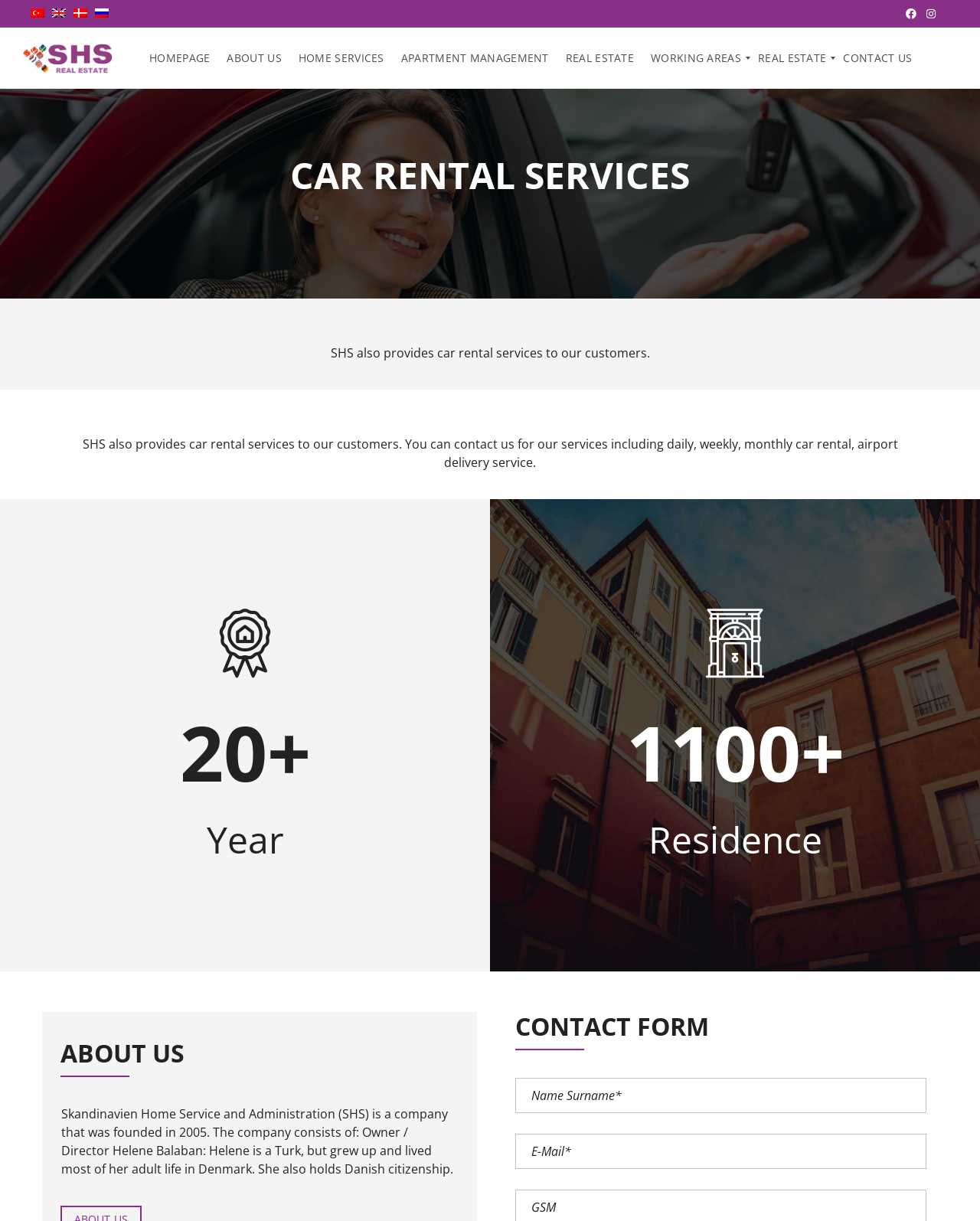Please identify the bounding box coordinates of the clickable region that I should interact with to perform the following instruction: "Fill in the contact form". The coordinates should be expressed as four float numbers between 0 and 1, i.e., [left, top, right, bottom].

[0.525, 0.883, 0.945, 0.912]